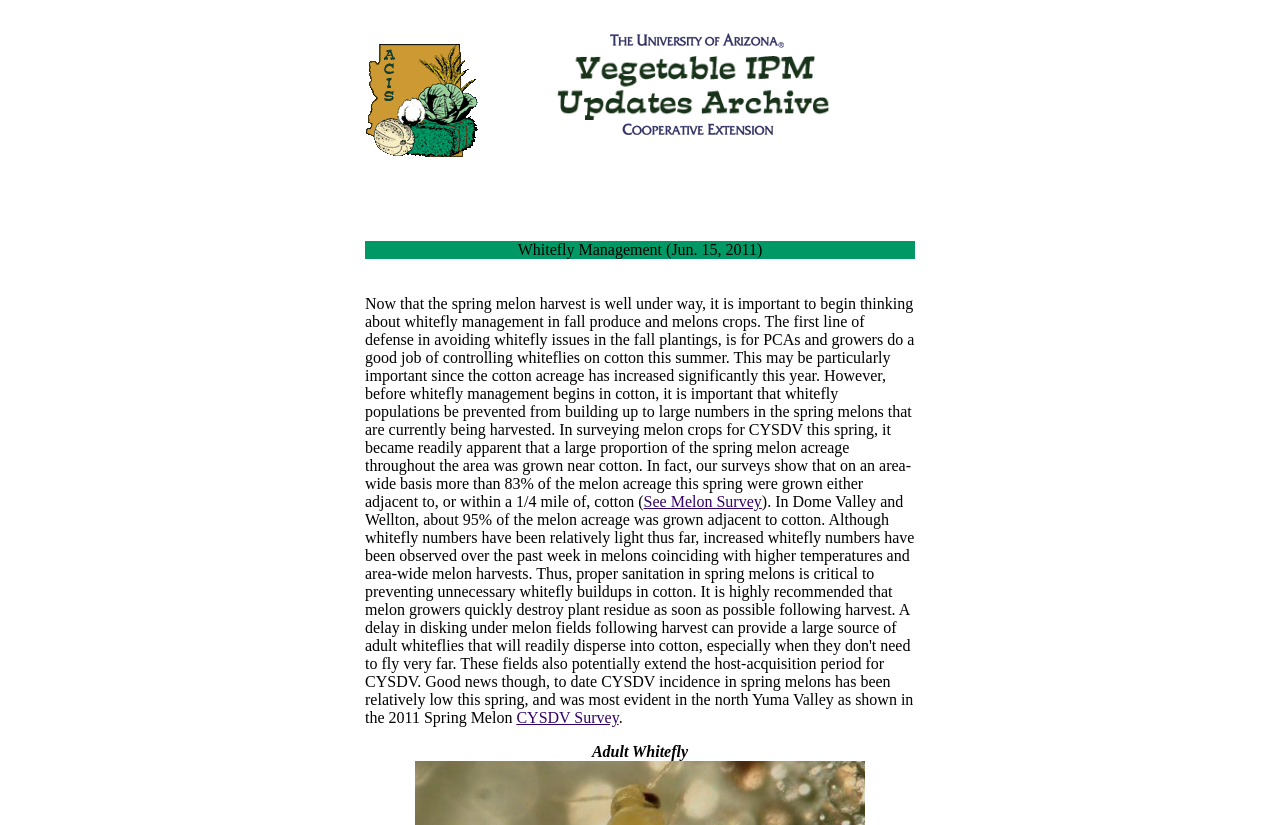What is the image above the text 'Vegetable IPM Updates Archive'?
Refer to the image and provide a one-word or short phrase answer.

Vegetable IPM Updates Archive logo